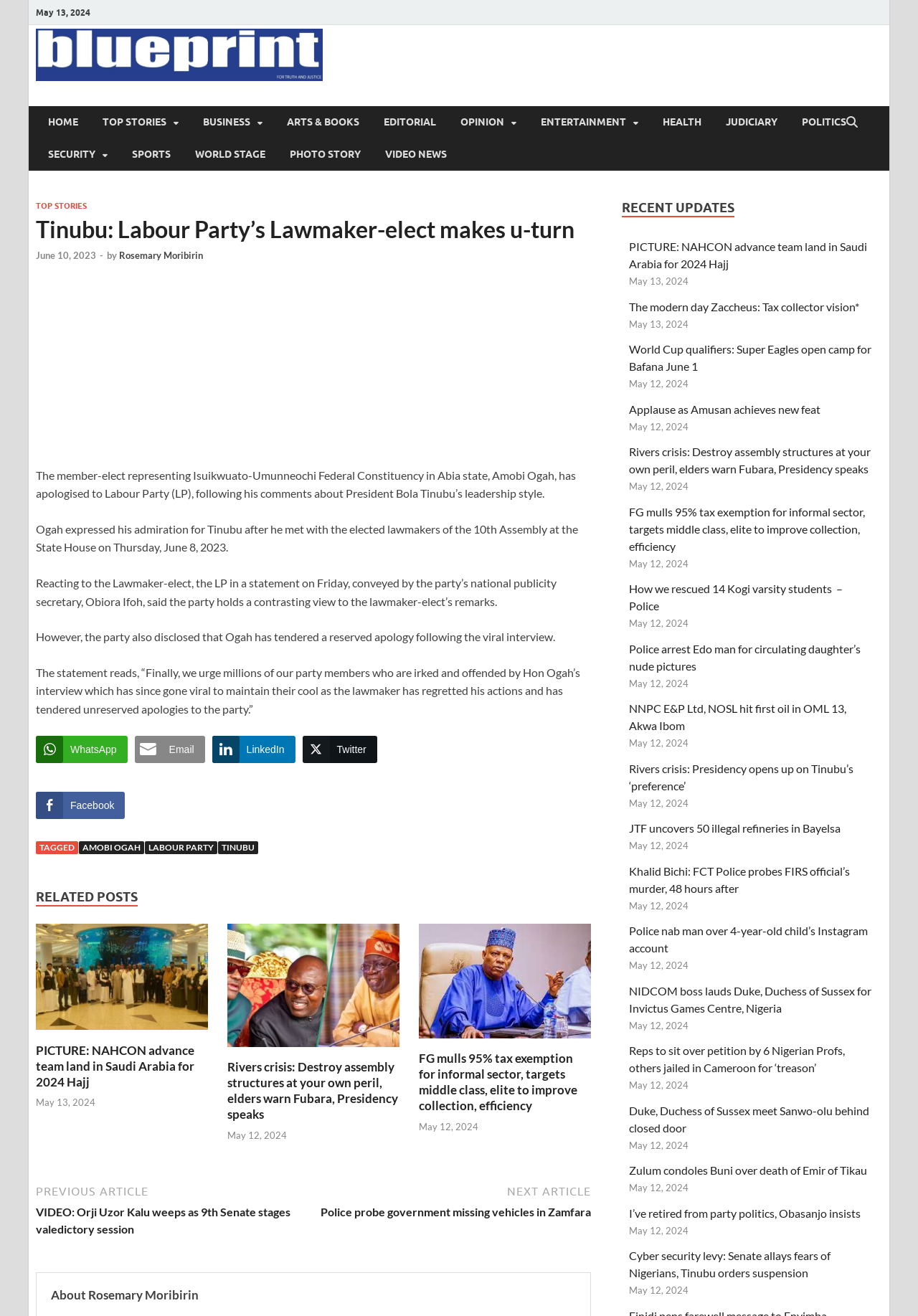Can you identify and provide the main heading of the webpage?

Tinubu: Labour Party’s Lawmaker-elect makes u-turn